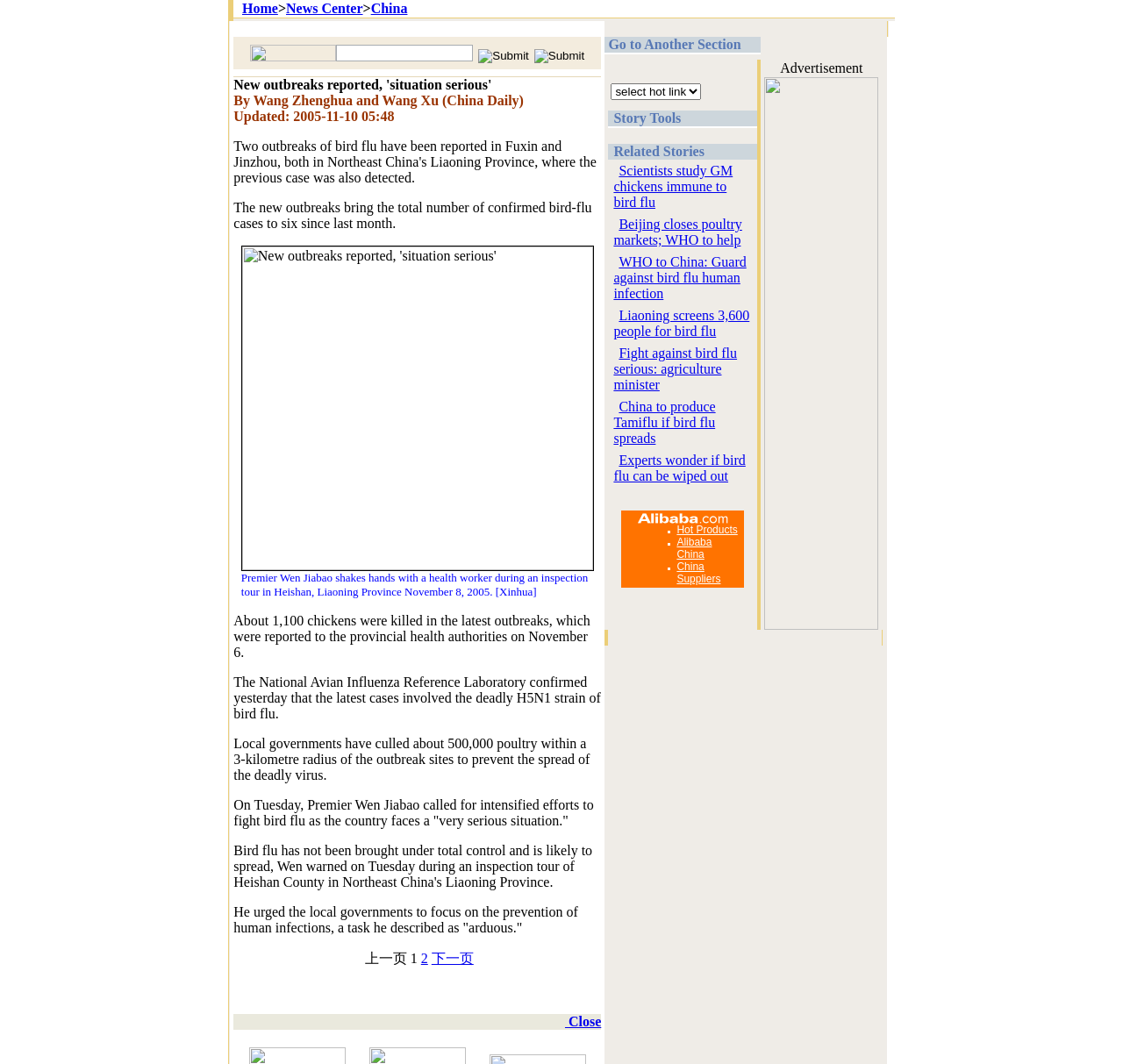Answer the question below with a single word or a brief phrase: 
What is the name of the laboratory that confirmed the latest cases of bird flu?

National Avian Influenza Reference Laboratory